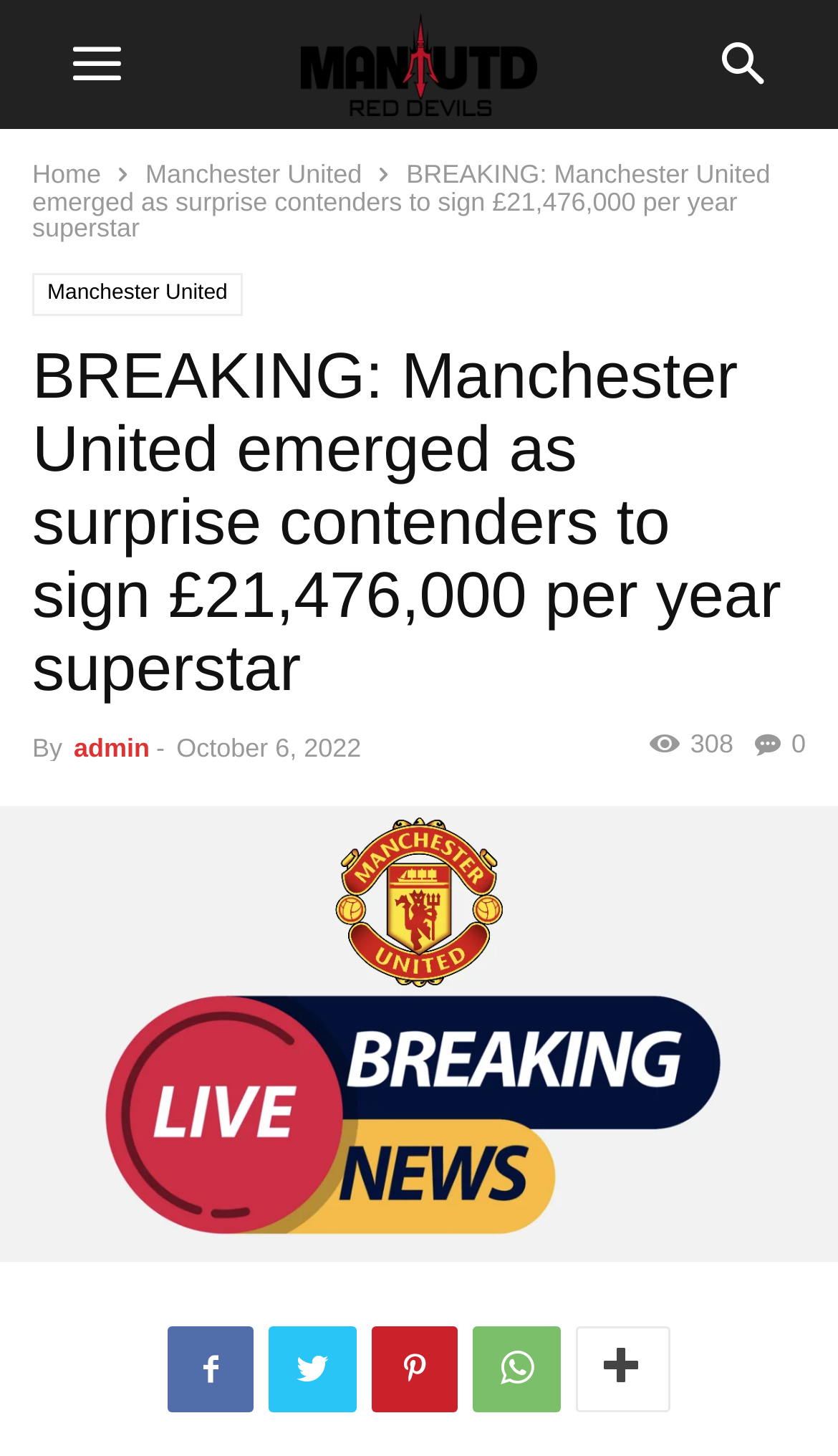Kindly determine the bounding box coordinates for the clickable area to achieve the given instruction: "Click on the Facebook icon".

[0.2, 0.911, 0.303, 0.97]